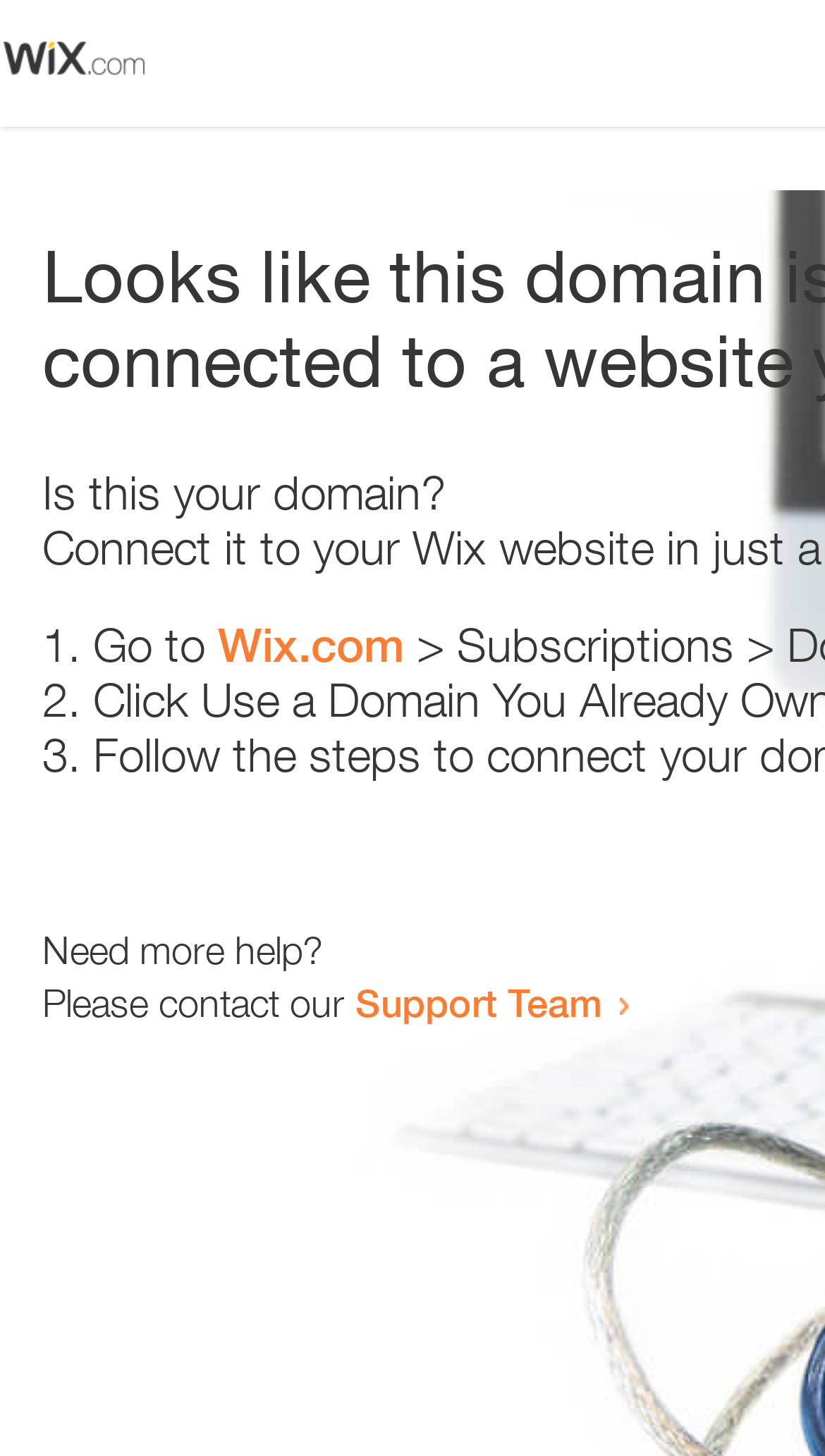Give a one-word or short-phrase answer to the following question: 
How many list markers are present on this webpage?

3